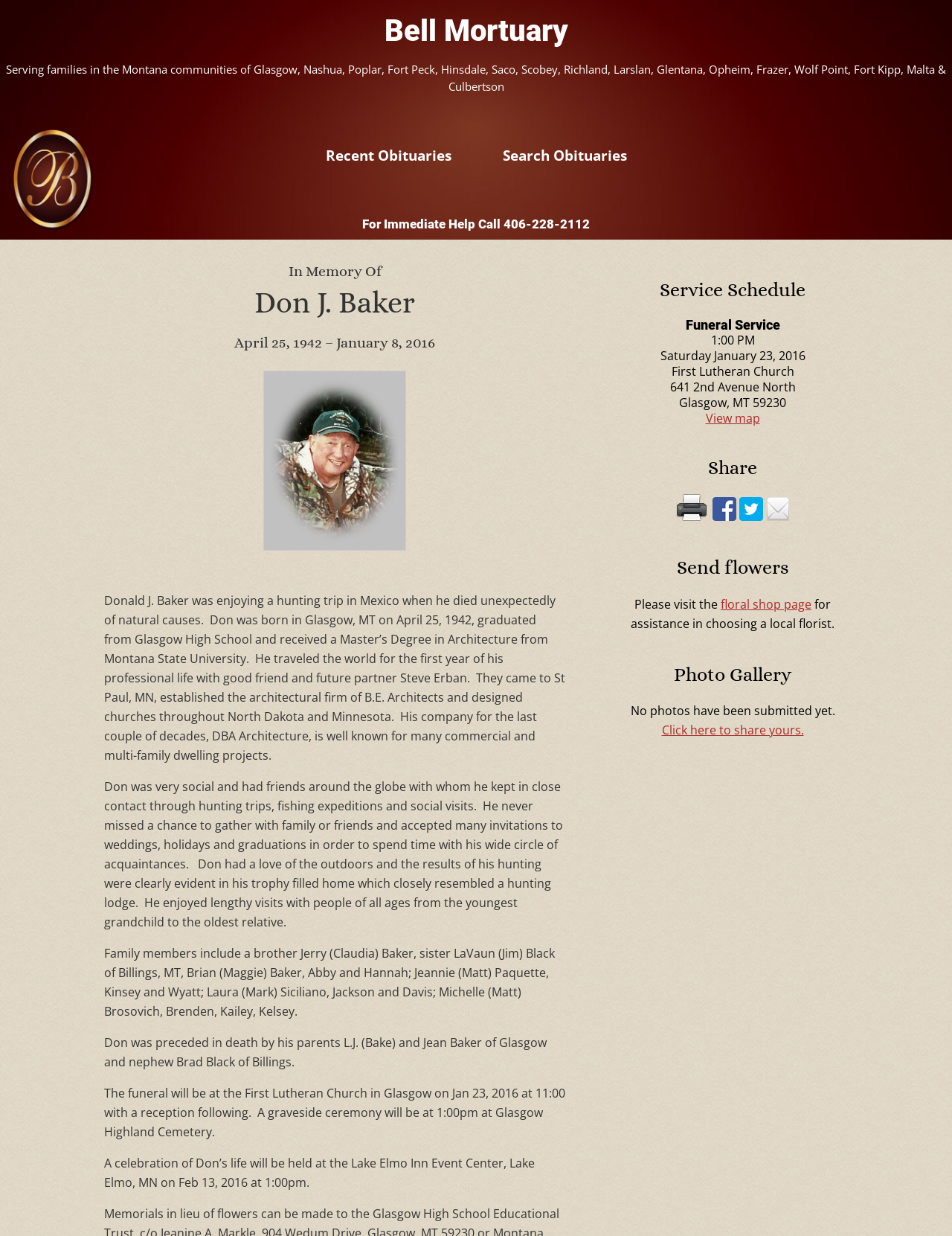Please determine the bounding box coordinates of the area that needs to be clicked to complete this task: 'Click on 'Search Obituaries''. The coordinates must be four float numbers between 0 and 1, formatted as [left, top, right, bottom].

[0.503, 0.101, 0.683, 0.151]